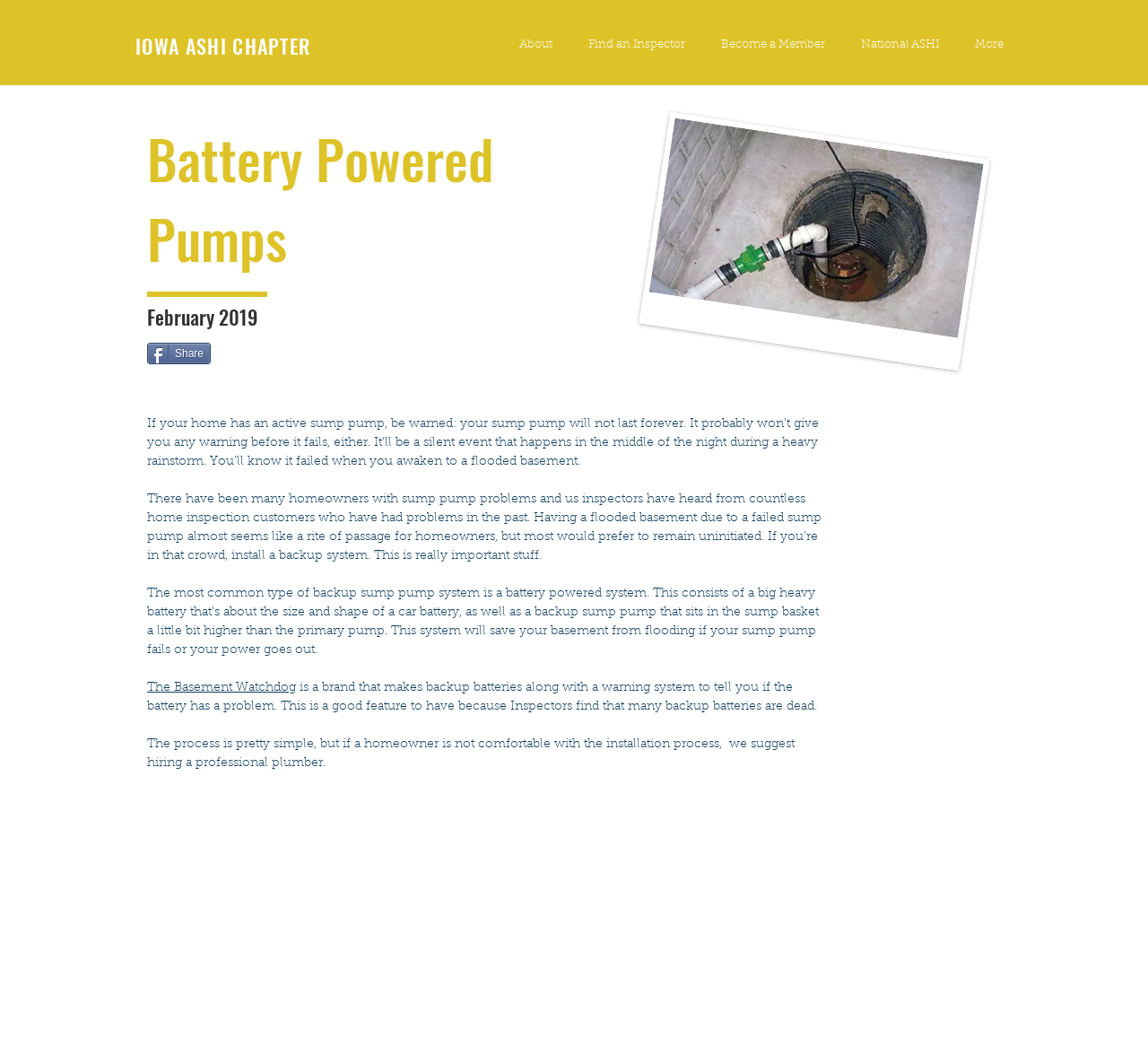Predict the bounding box of the UI element based on the description: "National ASHI". The coordinates should be four float numbers between 0 and 1, formatted as [left, top, right, bottom].

[0.734, 0.032, 0.834, 0.052]